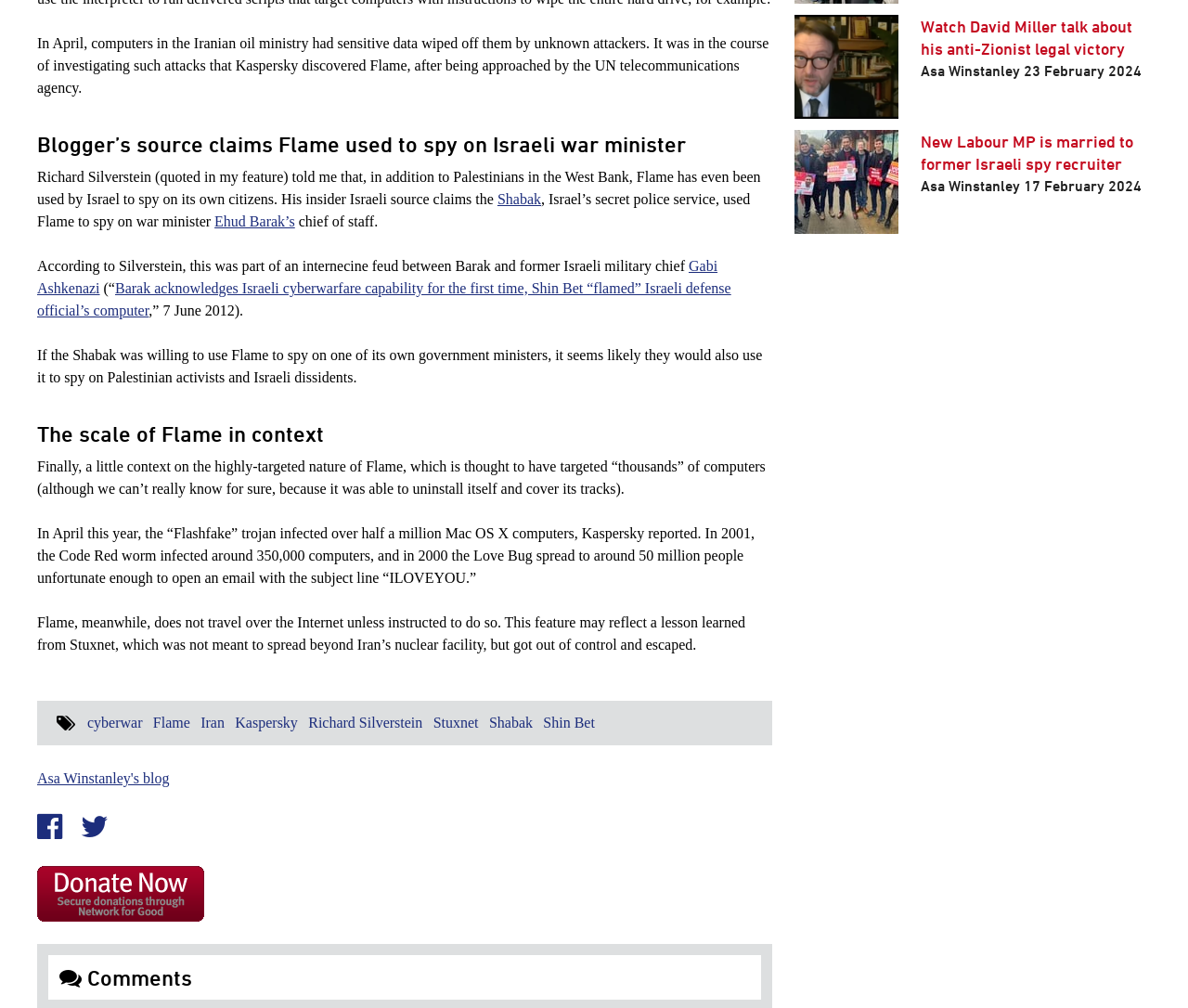What is the topic of the article?
Refer to the image and provide a one-word or short phrase answer.

Flame cyberwarfare